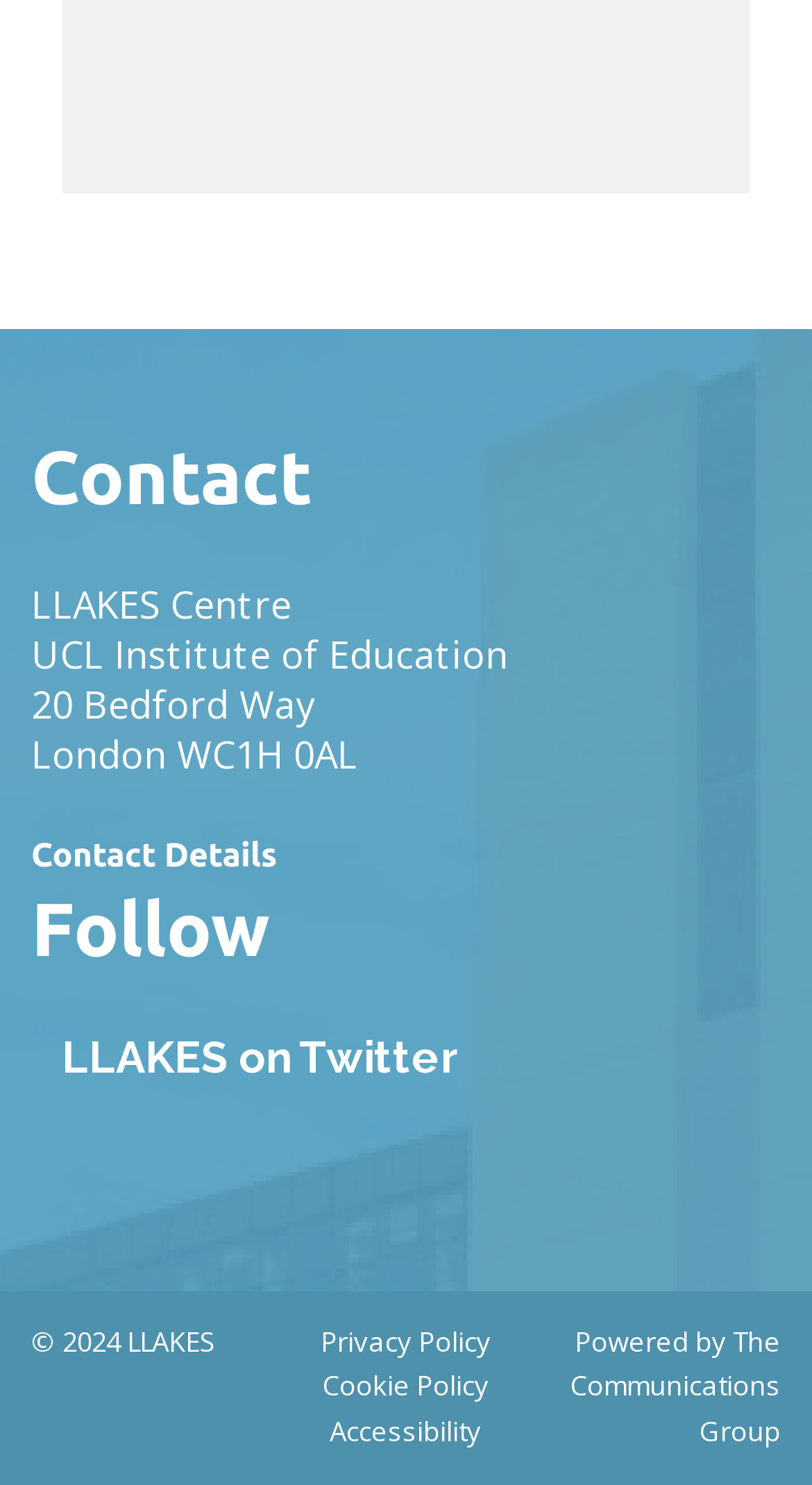Using the webpage screenshot, locate the HTML element that fits the following description and provide its bounding box: "Privacy Policy".

[0.395, 0.89, 0.605, 0.915]